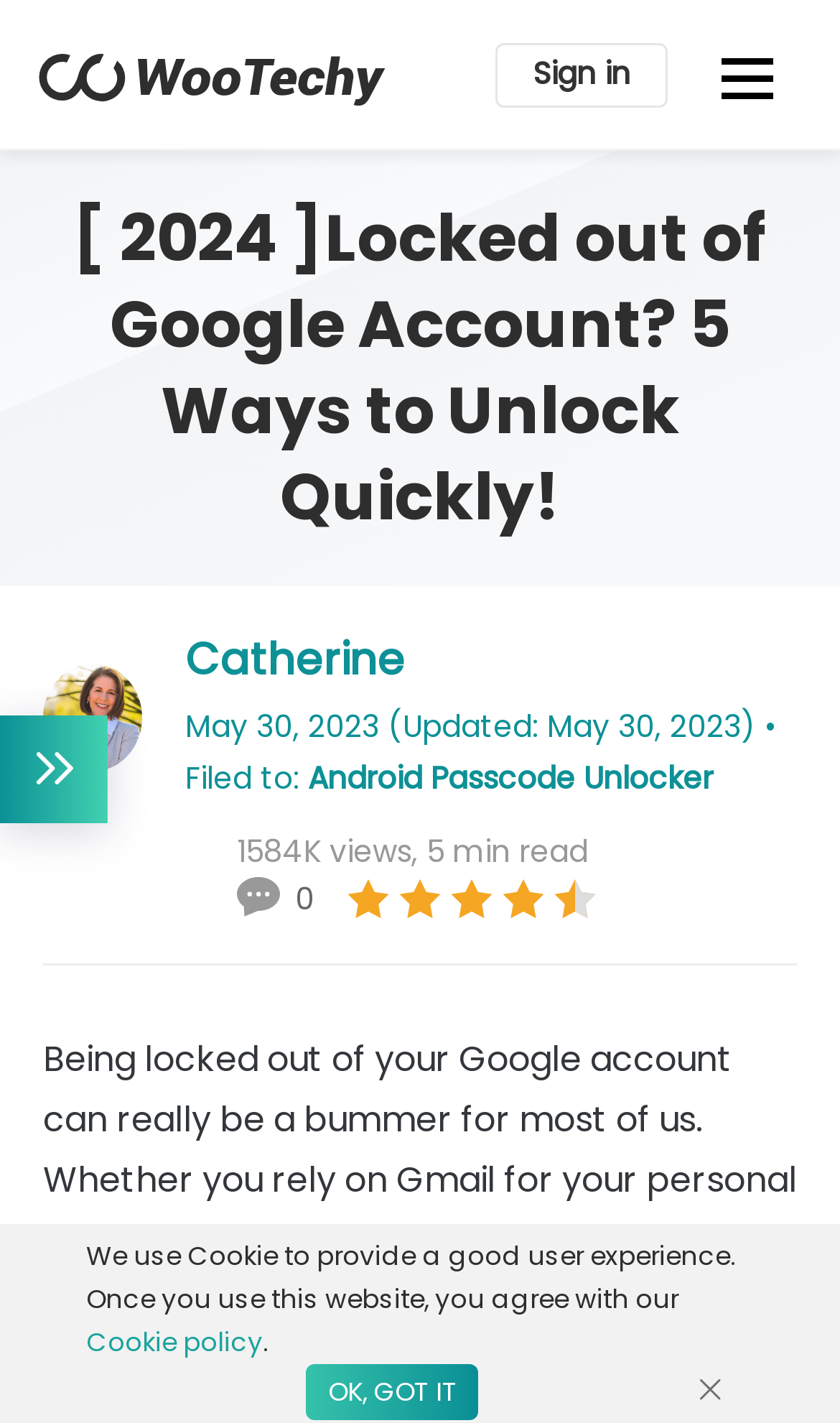How many views does the article have?
Using the image, provide a detailed and thorough answer to the question.

I found the number of views by looking at the text '1584K views, 5 min read' which is located below the main heading.